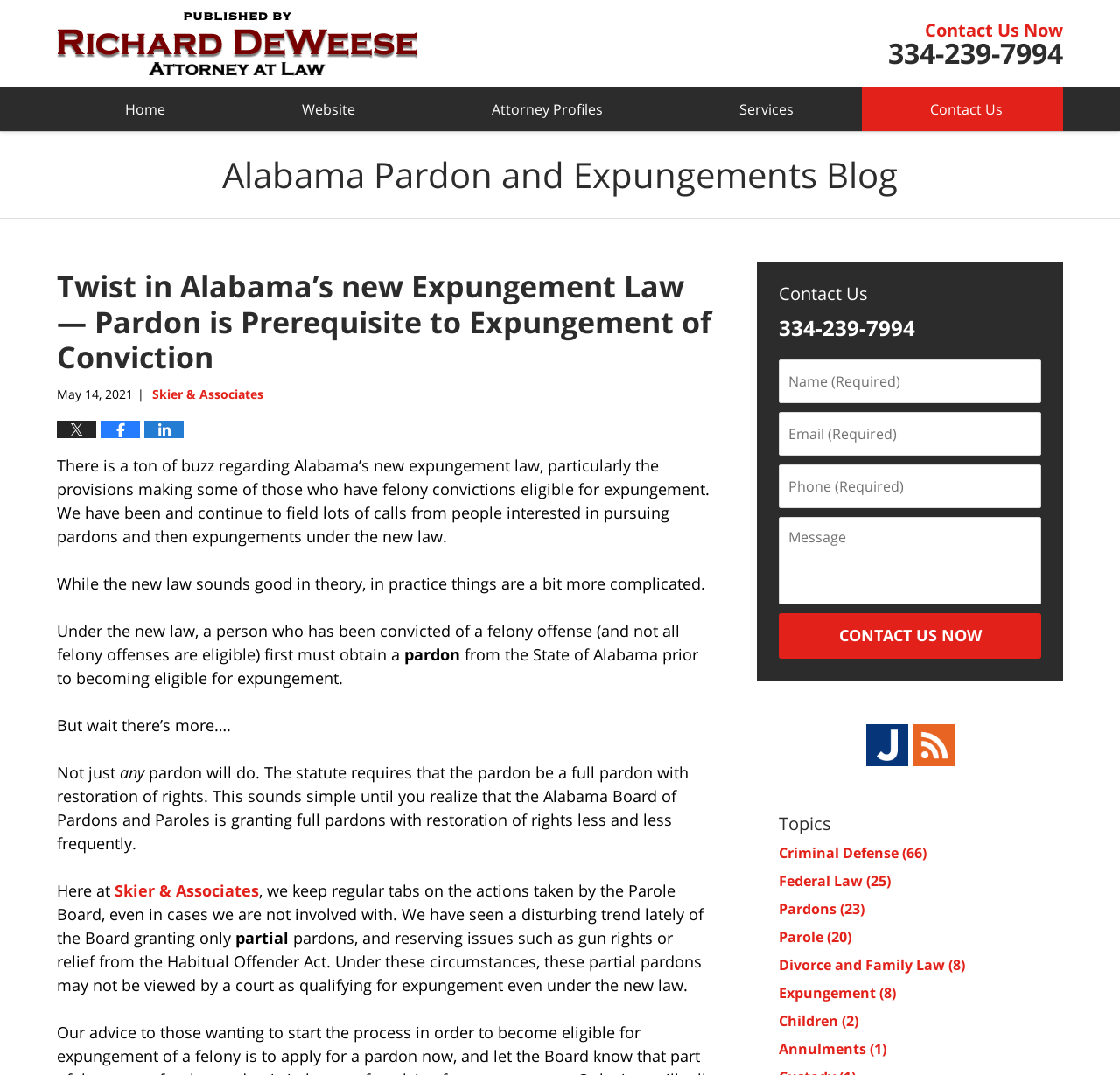Identify the bounding box coordinates necessary to click and complete the given instruction: "Click Contact Us".

[0.77, 0.081, 0.956, 0.122]